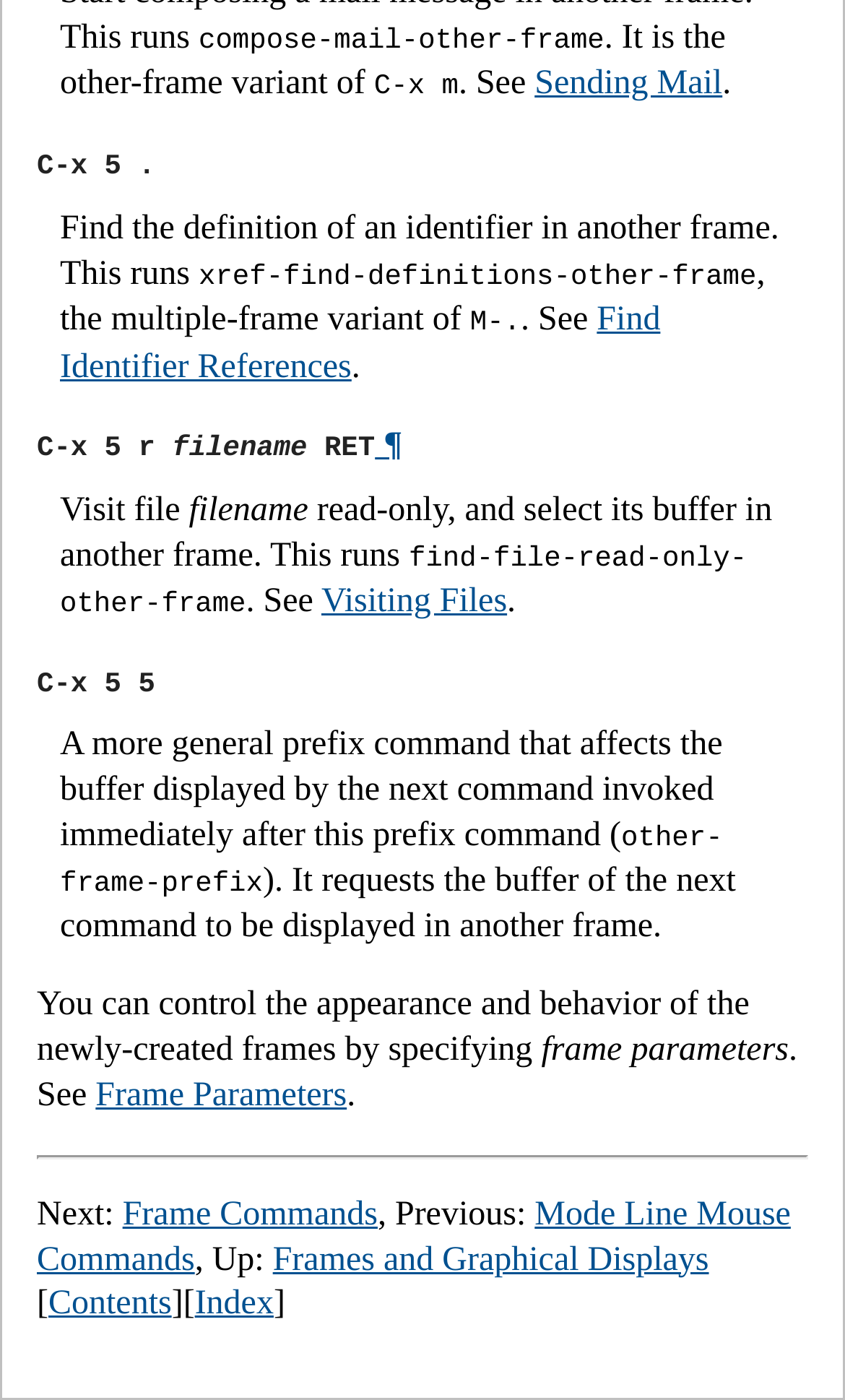Please specify the bounding box coordinates in the format (top-left x, top-left y, bottom-right x, bottom-right y), with all values as floating point numbers between 0 and 1. Identify the bounding box of the UI element described by: Frame Commands

[0.145, 0.854, 0.447, 0.88]